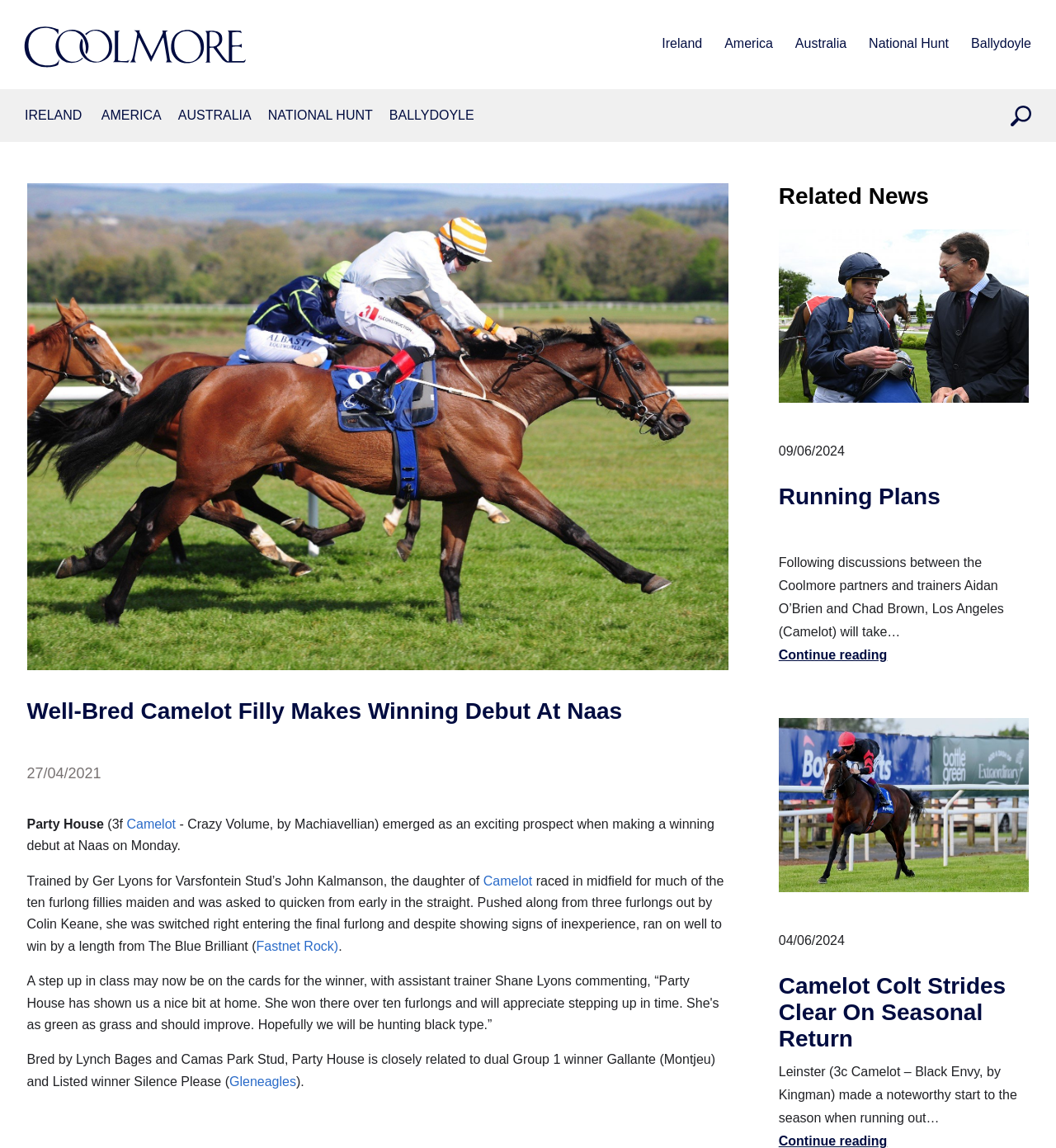Show the bounding box coordinates for the element that needs to be clicked to execute the following instruction: "Read more about Camelot". Provide the coordinates in the form of four float numbers between 0 and 1, i.e., [left, top, right, bottom].

[0.12, 0.712, 0.166, 0.724]